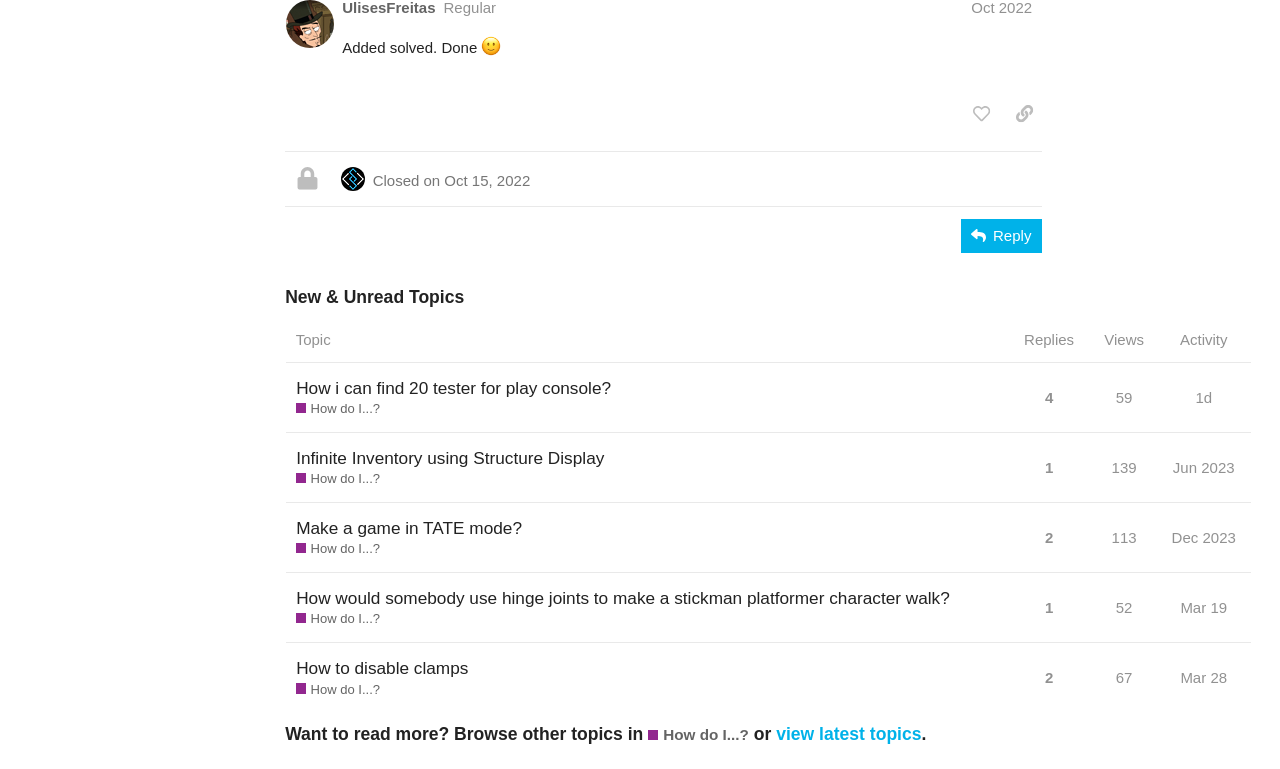Could you locate the bounding box coordinates for the section that should be clicked to accomplish this task: "Visit Canada.ca".

None